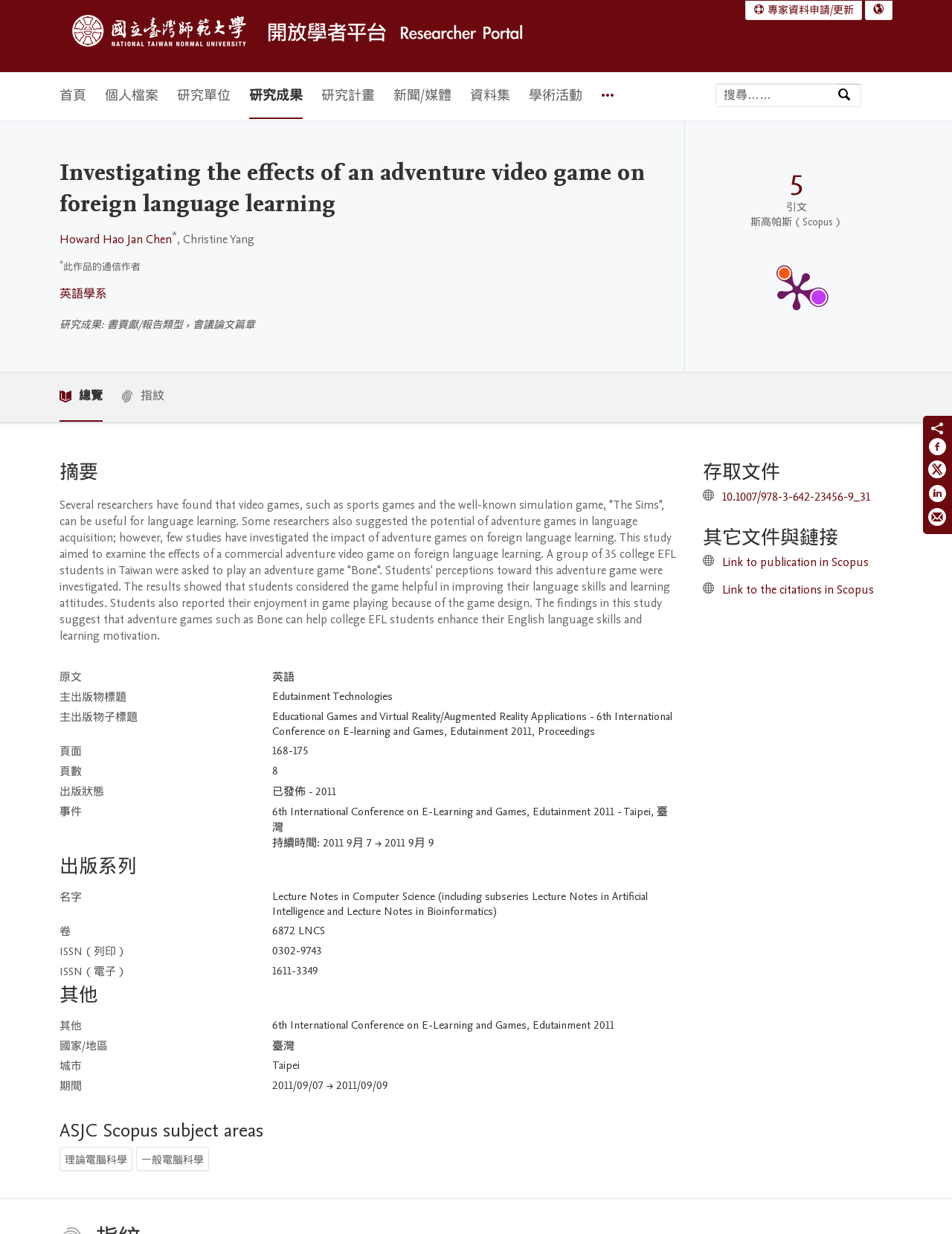Extract the main heading text from the webpage.

Investigating the effects of an adventure video game on foreign language learning